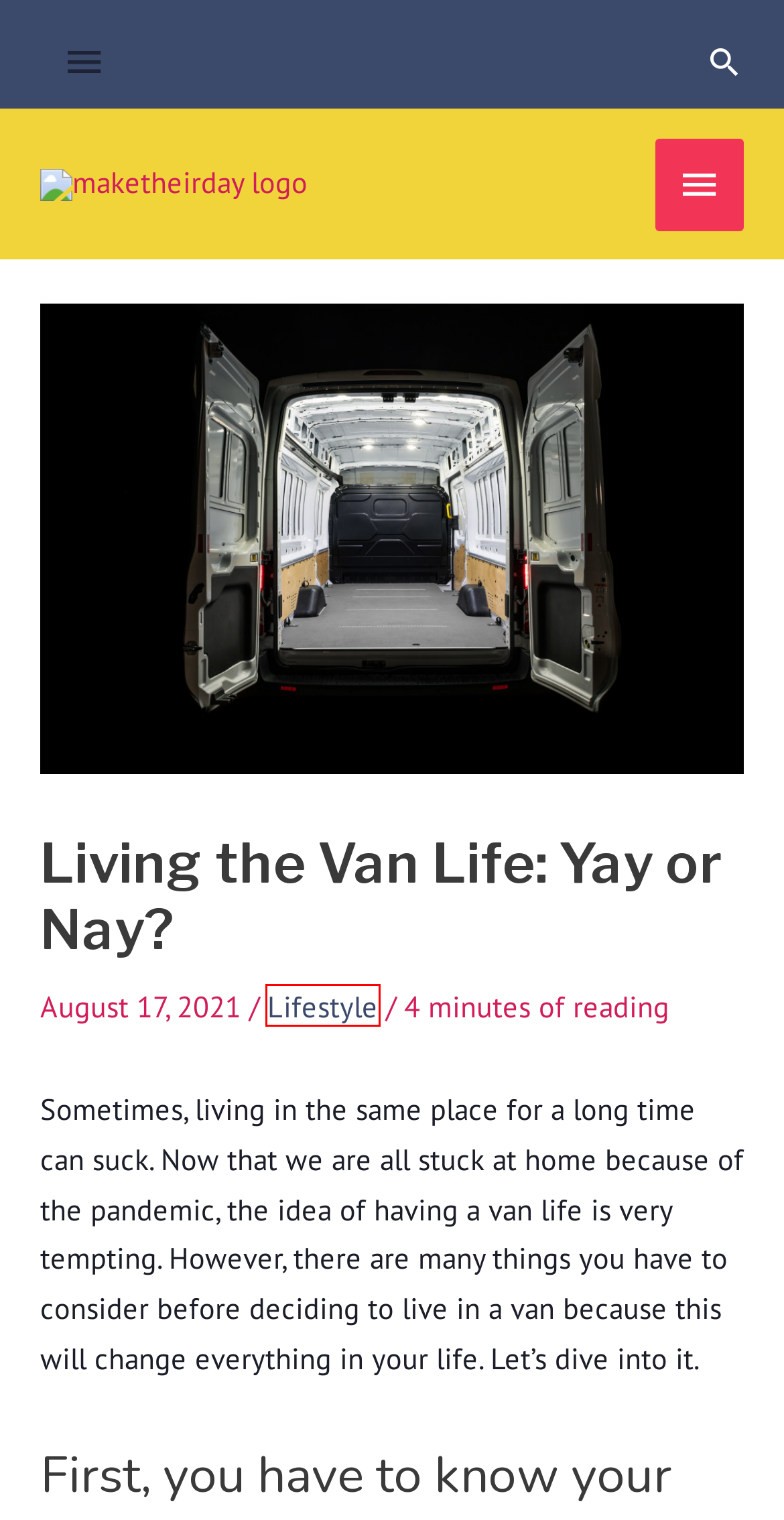Inspect the screenshot of a webpage with a red rectangle bounding box. Identify the webpage description that best corresponds to the new webpage after clicking the element inside the bounding box. Here are the candidates:
A. Is Your Home Making You Sick? 9 Signs of Toxic Mold Exposure - Make their Day
B. Crafting a Sustainable Wedding: 5 Best Tips - Make their Day
C. Privacy Policy - Make their Day
D. Lifestyle Archives - Make their Day
E. Let the Light Shine through You Everyday | Make Their Day
F. Home Improvement Archives - Make their Day
G. Health Archives - Make their Day
H. Home Archives - Make their Day

D